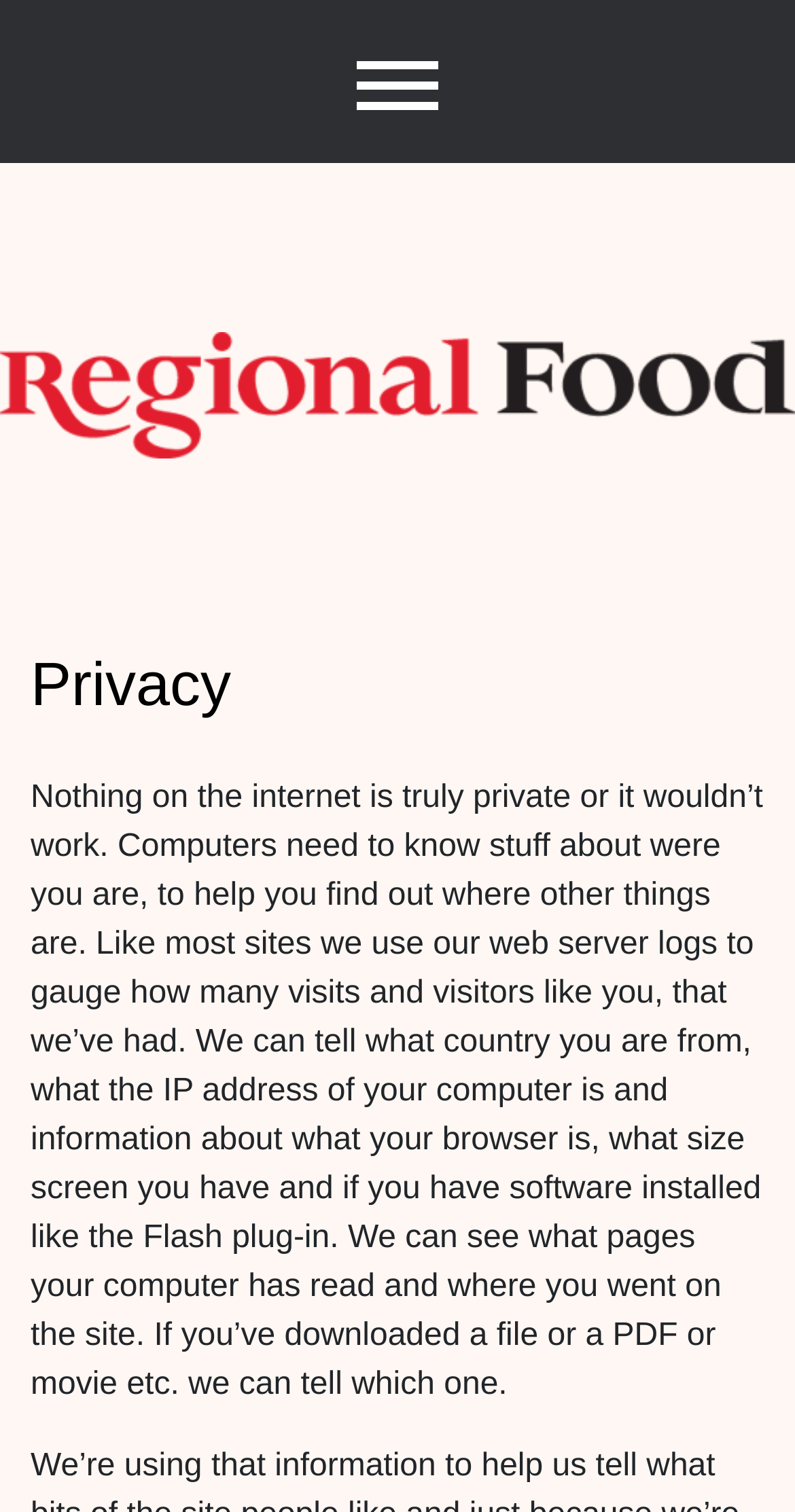Find the UI element described as: "parent_node: Regional Food Australia Archive" and predict its bounding box coordinates. Ensure the coordinates are four float numbers between 0 and 1, [left, top, right, bottom].

[0.0, 0.23, 1.0, 0.287]